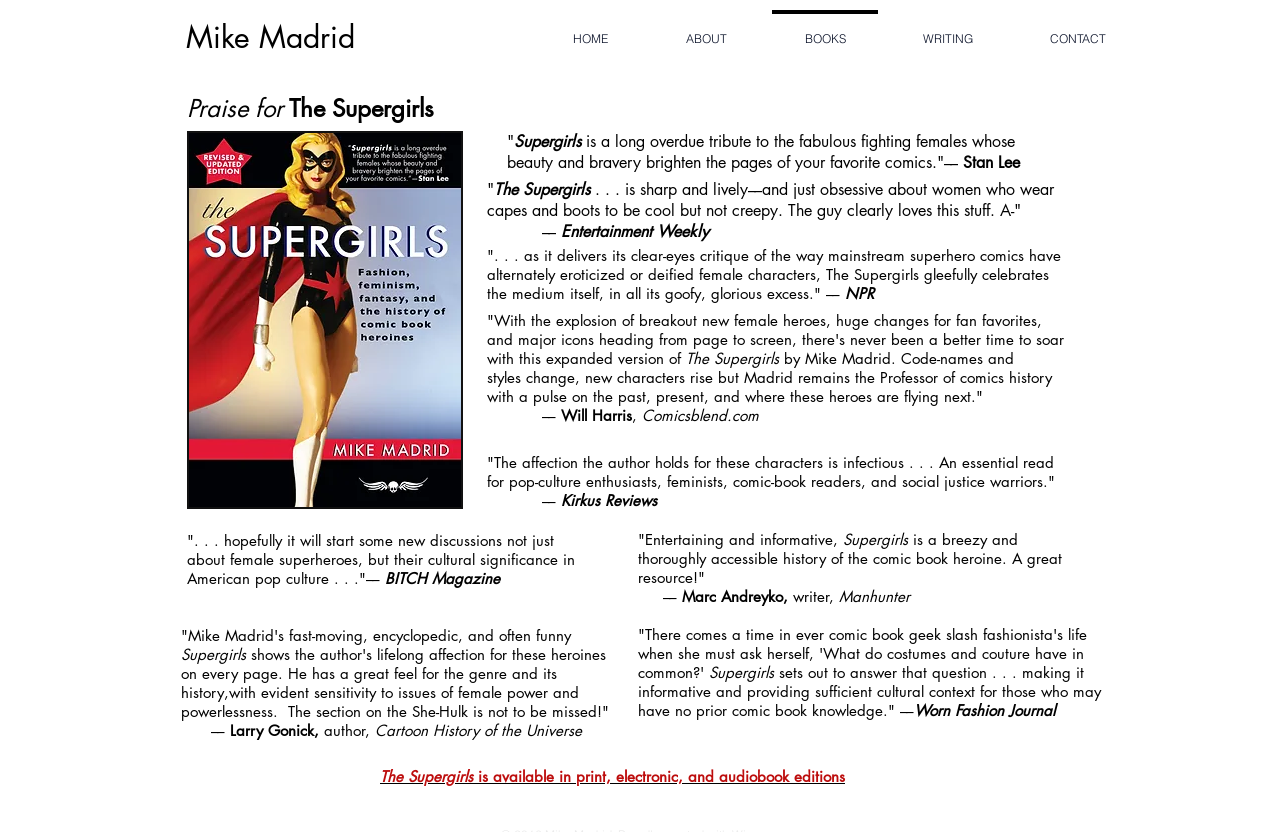Based on what you see in the screenshot, provide a thorough answer to this question: How many navigation links are there?

The answer can be found by looking at the navigation section of the webpage, which contains links to 'HOME', 'ABOUT', 'BOOKS', 'WRITING', and 'CONTACT', totaling 5 navigation links.